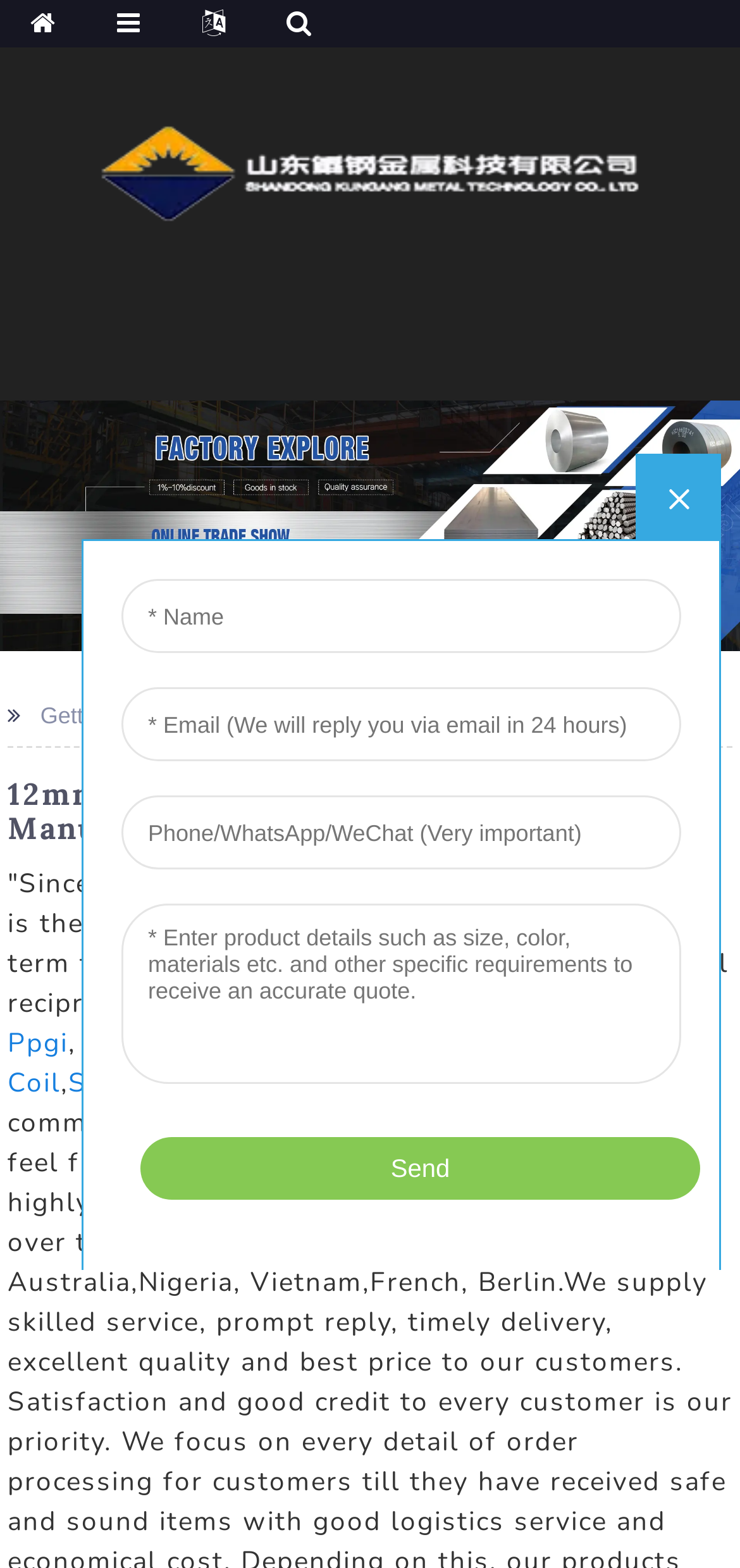Find the bounding box coordinates of the element you need to click on to perform this action: 'View 12mm Rebar information'. The coordinates should be represented by four float values between 0 and 1, in the format [left, top, right, bottom].

[0.35, 0.448, 0.528, 0.465]